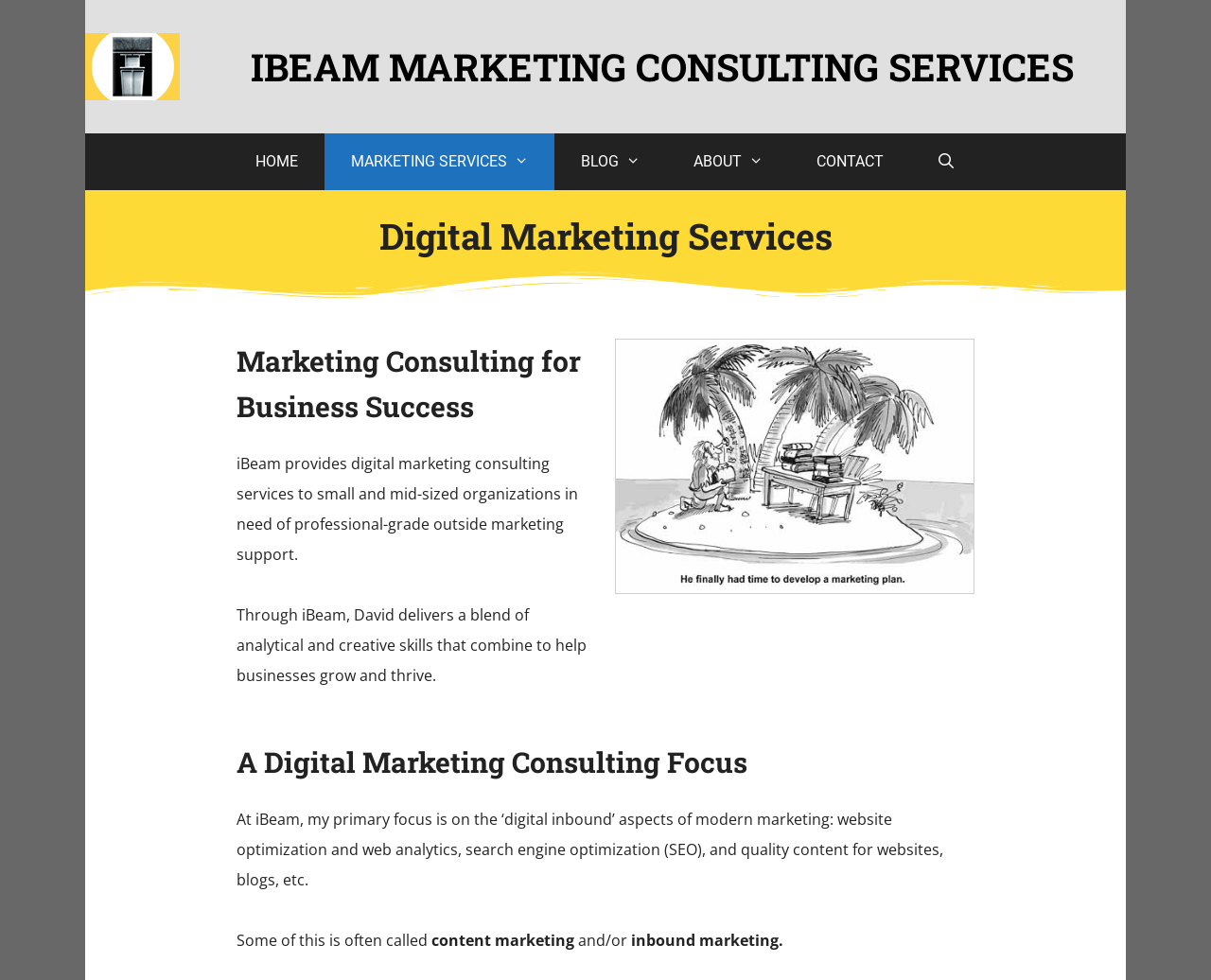How many navigation links are there?
Based on the screenshot, give a detailed explanation to answer the question.

The navigation links can be found in the top navigation bar, which includes 'HOME', 'MARKETING SERVICES', 'BLOG', 'ABOUT', 'CONTACT', and 'Open Search Bar'.